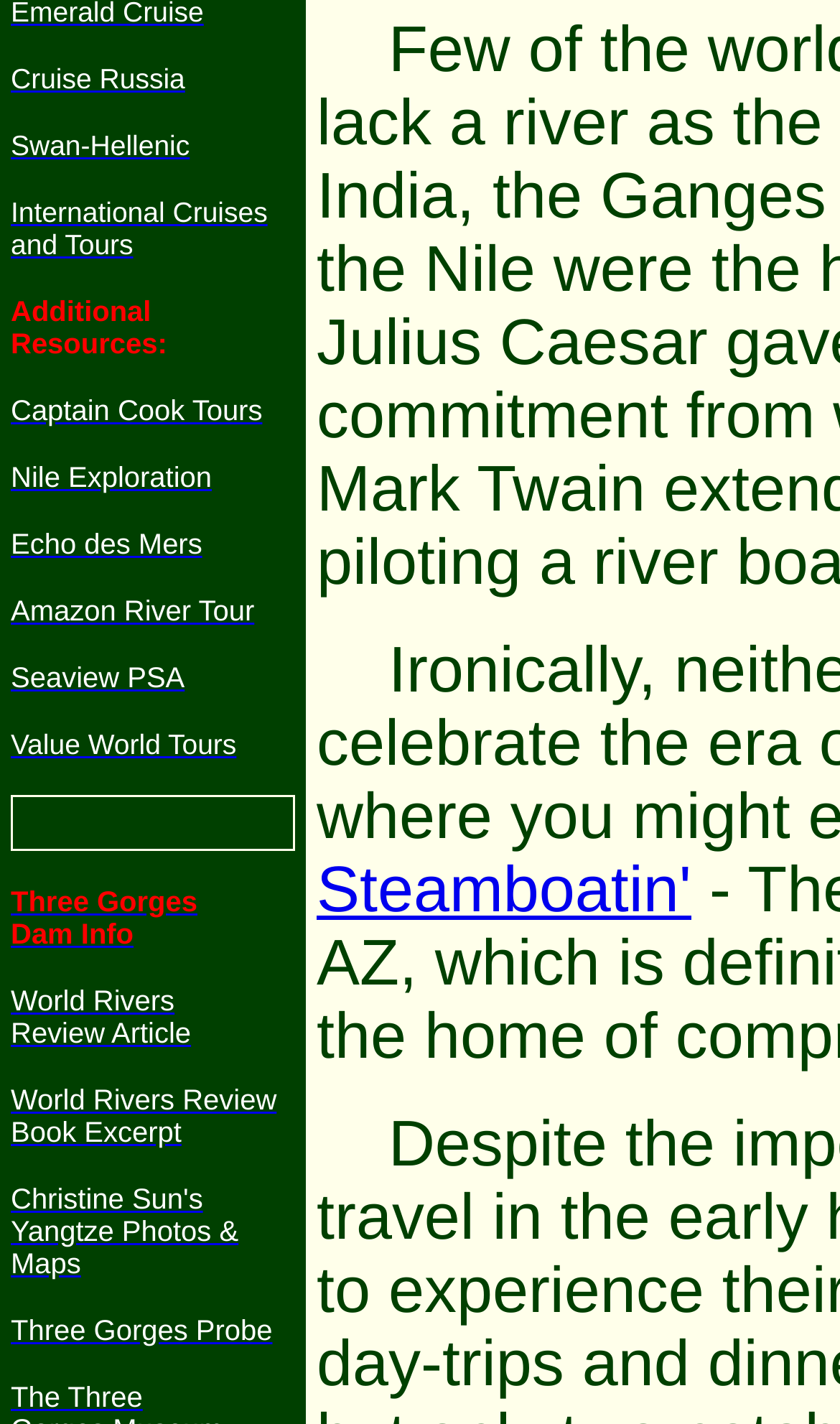Provide the bounding box coordinates of the HTML element described as: "Nile Exploration". The bounding box coordinates should be four float numbers between 0 and 1, i.e., [left, top, right, bottom].

[0.013, 0.322, 0.252, 0.348]